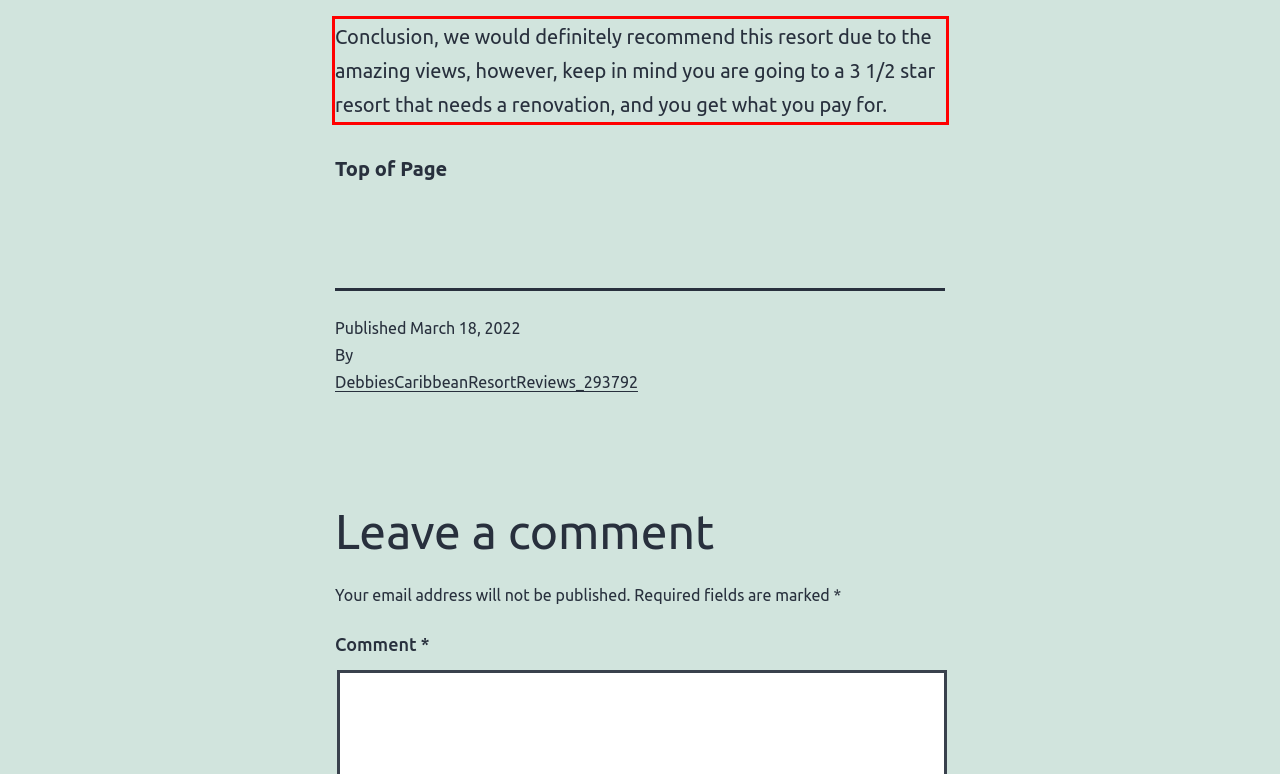Analyze the red bounding box in the provided webpage screenshot and generate the text content contained within.

Conclusion, we would definitely recommend this resort due to the amazing views, however, keep in mind you are going to a 3 1/2 star resort that needs a renovation, and you get what you pay for.